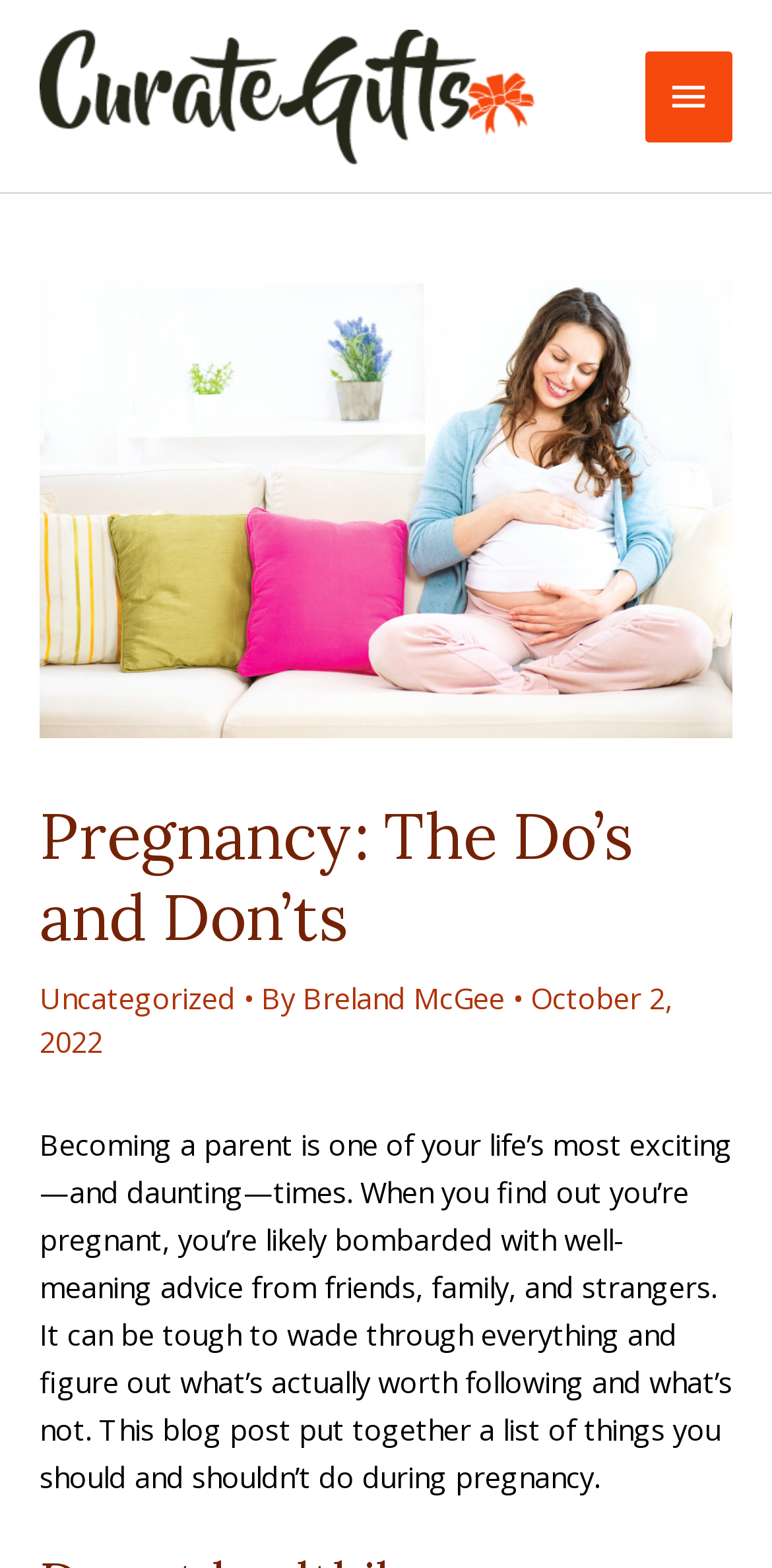Generate a thorough description of the webpage.

The webpage is a guide on the do's and don'ts during pregnancy. At the top left corner, there is a link to "curategifts" accompanied by an image with the same name. Below this, there is a main menu button on the top right corner, which is not expanded by default.

The main content of the webpage is divided into two sections. The top section features a large image of a pregnant woman, taking up most of the width. Above this image, there is a heading that reads "Pregnancy: The Do’s and Don’ts". Below the image, there are three links: "Uncategorized", "Breland McGee", and a date "October 2, 2022".

The bottom section is a block of text that summarizes the content of the webpage. It starts by describing the excitement and uncertainty of becoming a parent, and how it can be overwhelming to receive advice from various sources. The text then introduces the purpose of the blog post, which is to provide a list of things to do and not to do during pregnancy.